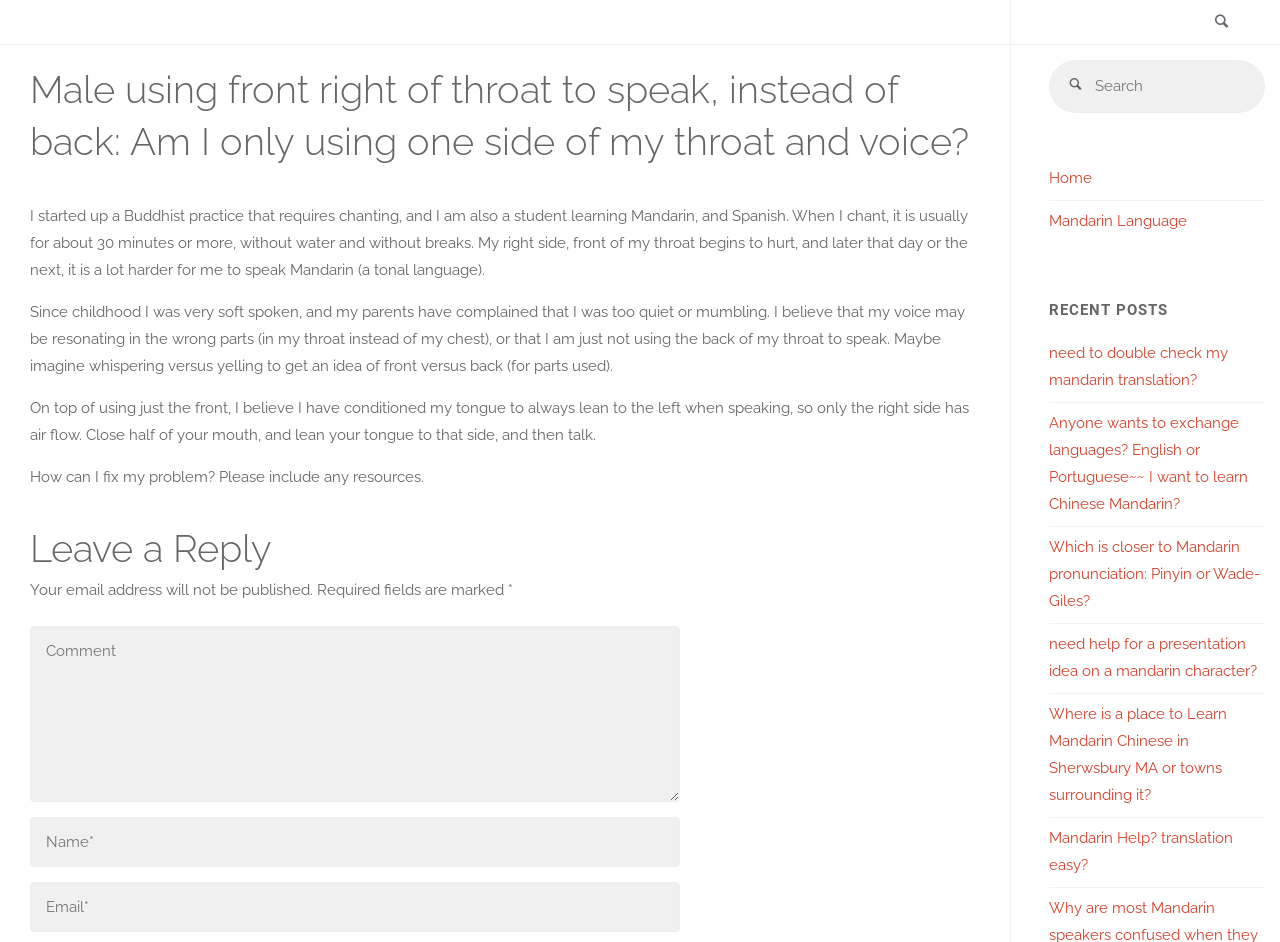Please answer the following question using a single word or phrase: 
What is the purpose of the text box at the bottom?

Leave a reply